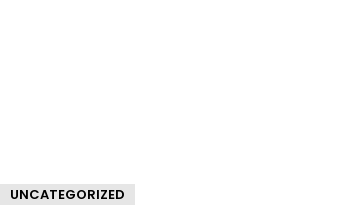Describe the scene depicted in the image with great detail.

The image titled "Forex Analysis" features a visual representation associated with the content centered around the best tools for conducting forex analysis. Positioned within an article that discusses essential methodologies and resources for traders, this image serves as an illustrative element that enhances the understanding of the subject matter. Below the image is a link, providing easy access to further information and insights on forex analysis, making it a valuable resource for readers interested in financial markets. This caption encapsulates the purpose and relevance of the image in relation to the textual content it accompanies.